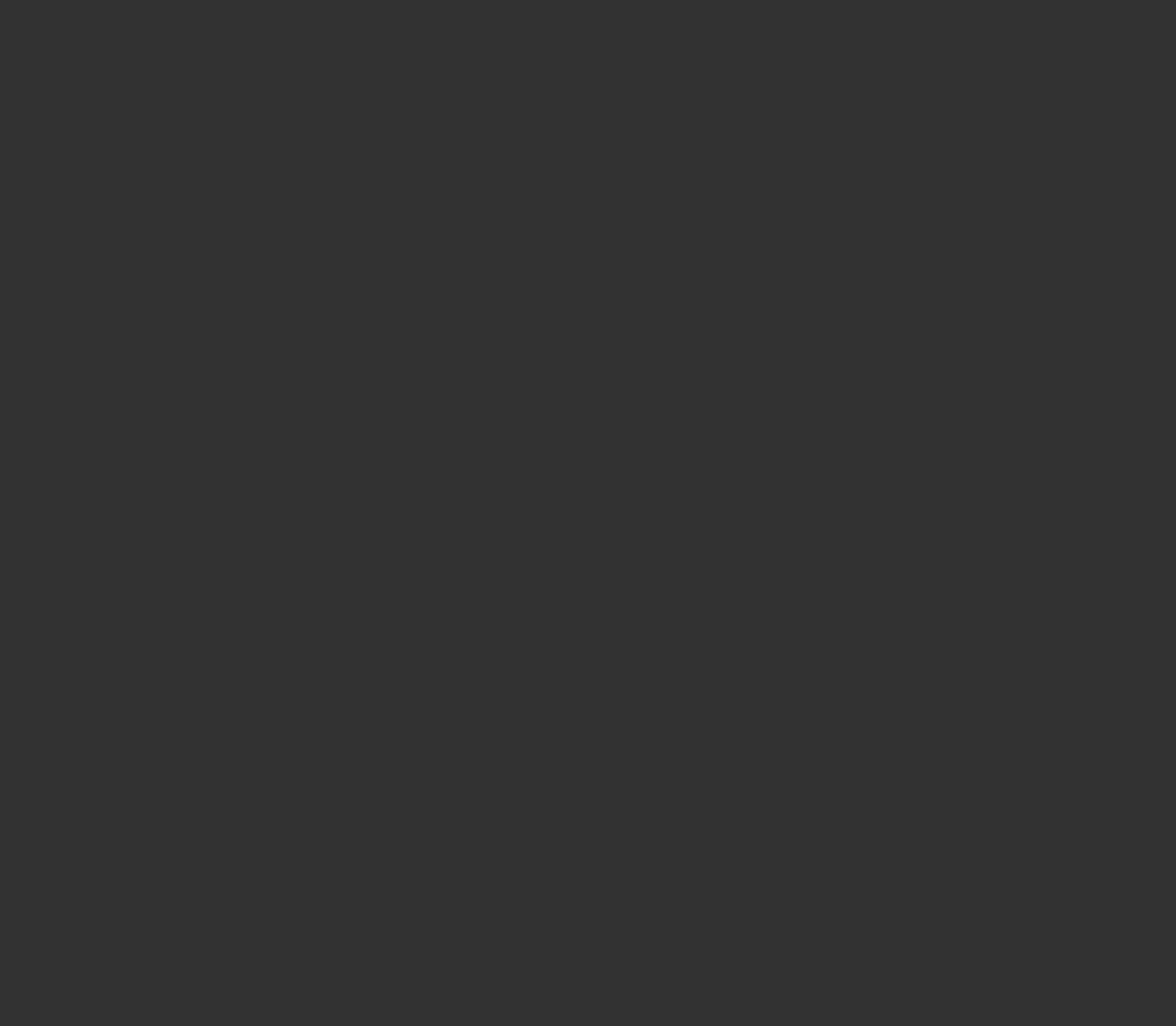Find the bounding box coordinates of the element to click in order to complete this instruction: "Learn about all the projects". The bounding box coordinates must be four float numbers between 0 and 1, denoted as [left, top, right, bottom].

[0.33, 0.331, 0.499, 0.351]